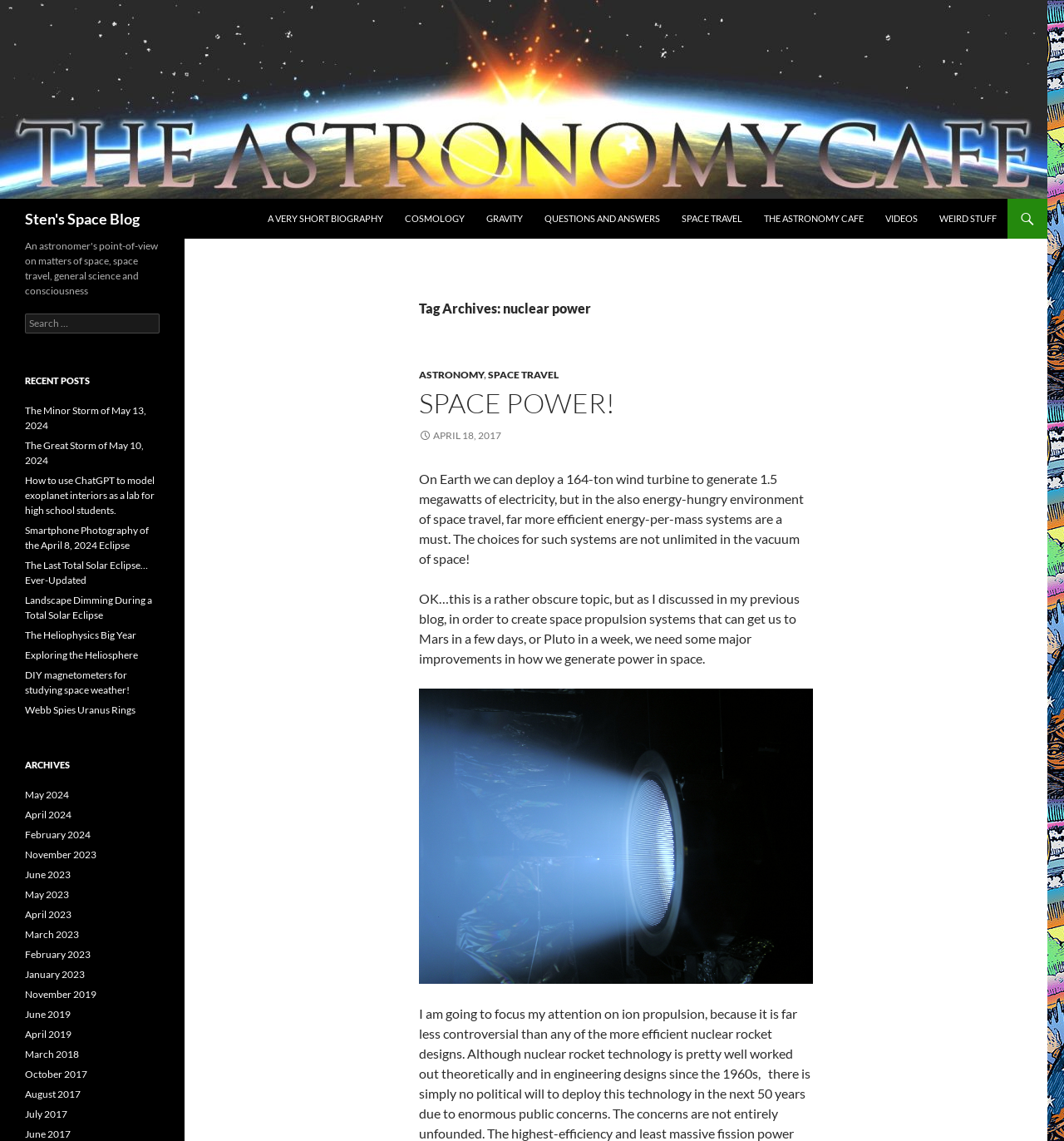Specify the bounding box coordinates of the element's region that should be clicked to achieve the following instruction: "Explore the astronomy cafe". The bounding box coordinates consist of four float numbers between 0 and 1, in the format [left, top, right, bottom].

[0.709, 0.174, 0.821, 0.209]